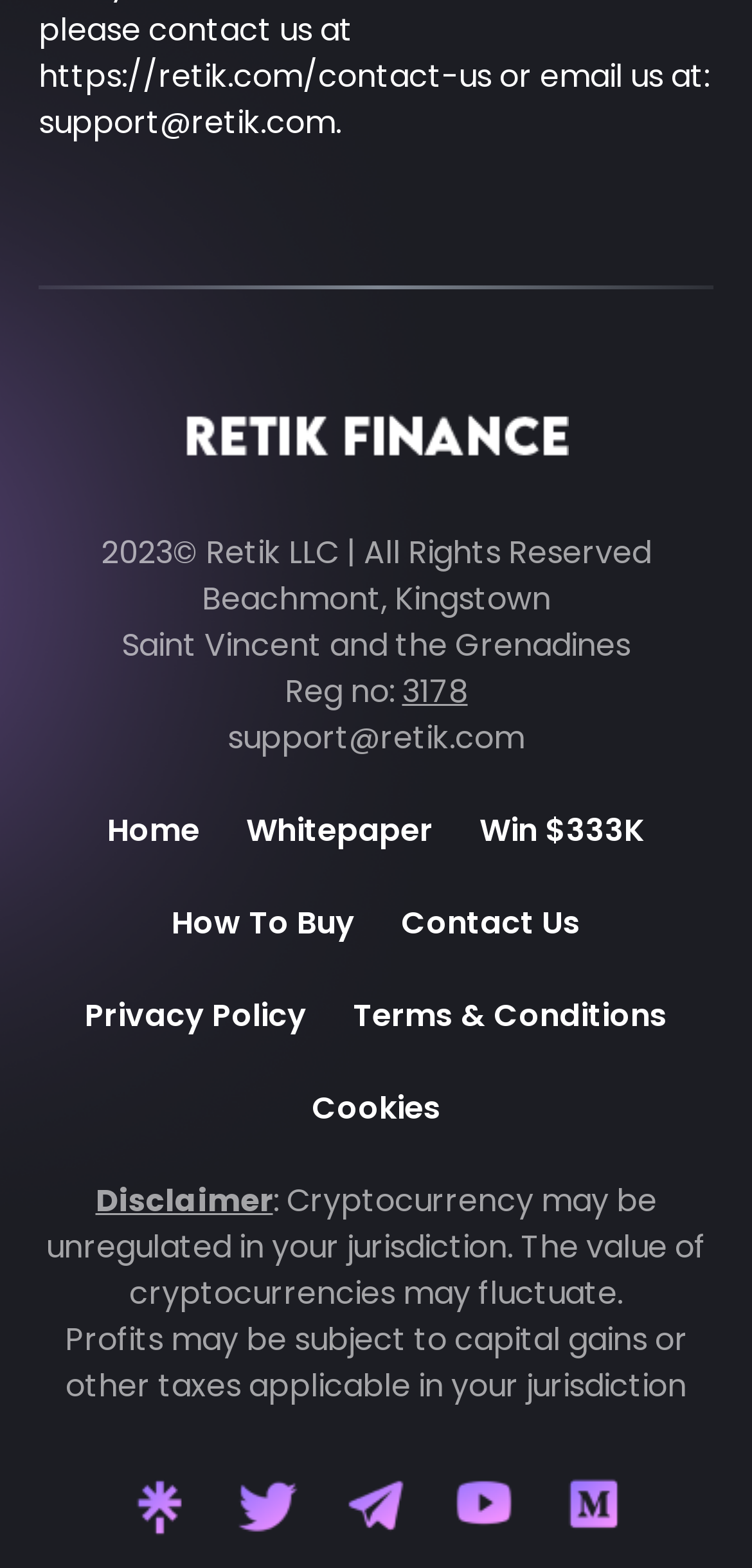Bounding box coordinates should be in the format (top-left x, top-left y, bottom-right x, bottom-right y) and all values should be floating point numbers between 0 and 1. Determine the bounding box coordinate for the UI element described as: Terms & Conditions

[0.469, 0.633, 0.887, 0.661]